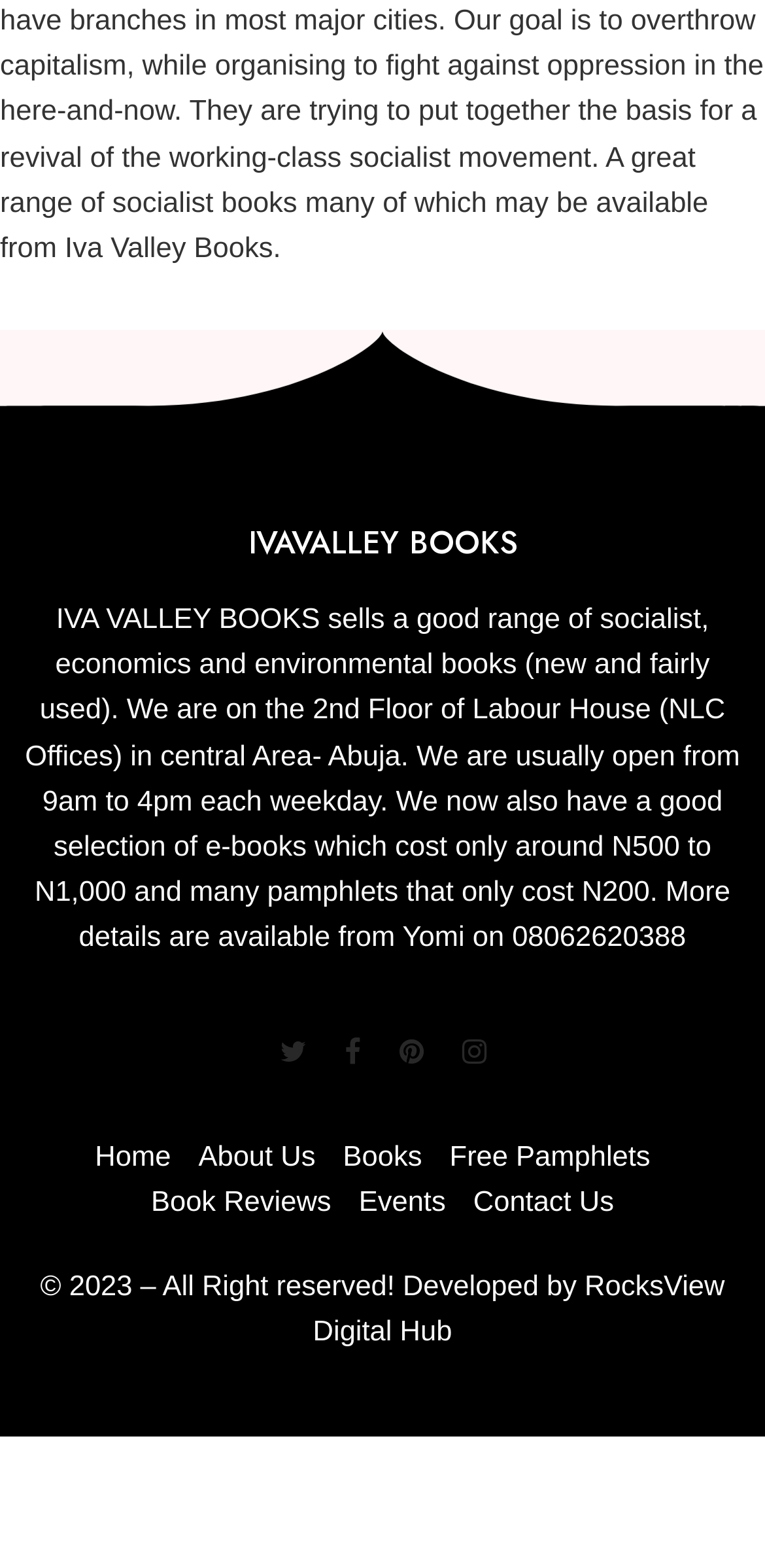Point out the bounding box coordinates of the section to click in order to follow this instruction: "Browse 'Books'".

[0.448, 0.728, 0.552, 0.748]